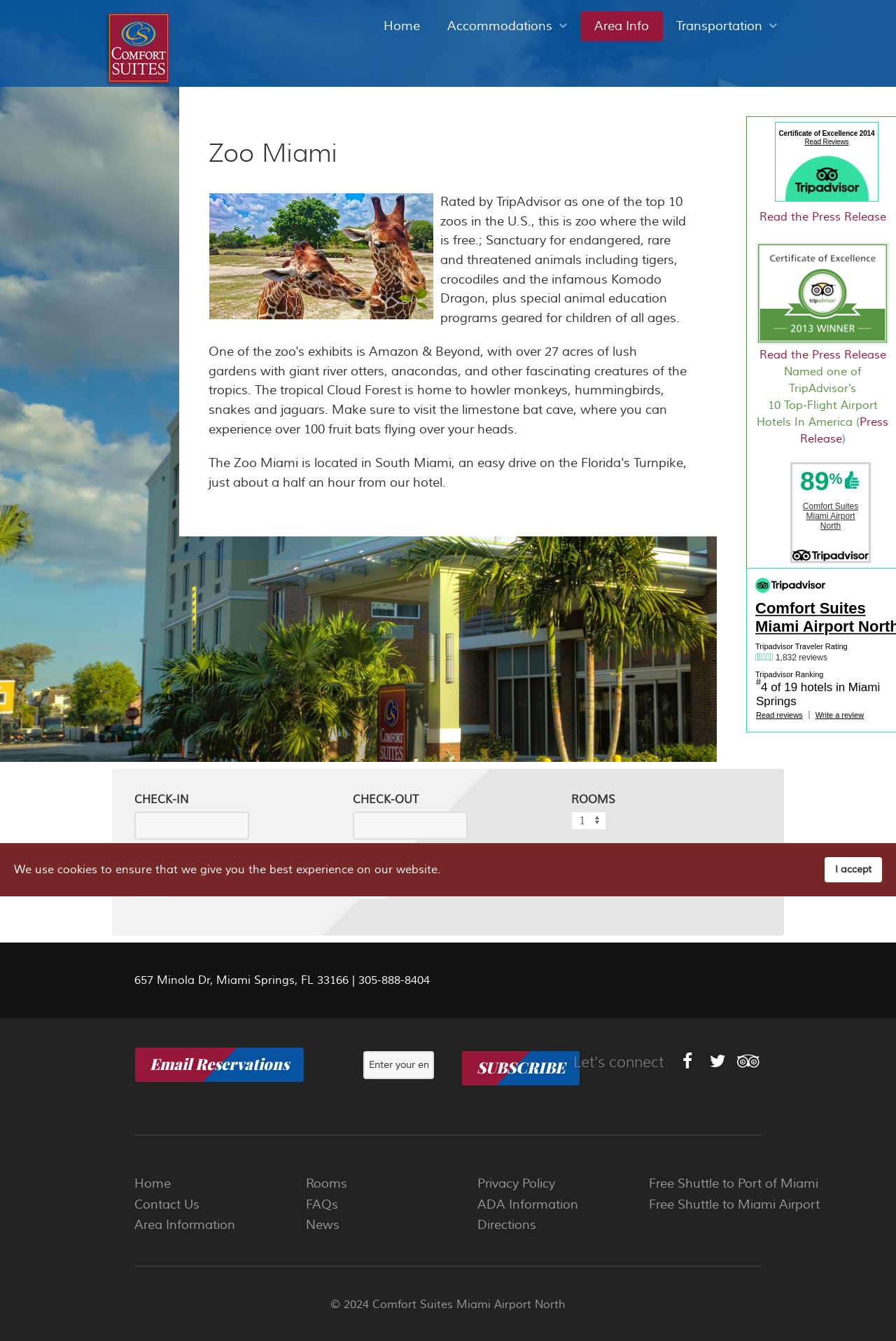Can you determine the bounding box coordinates of the area that needs to be clicked to fulfill the following instruction: "Click the 'Home' link"?

[0.413, 0.008, 0.484, 0.031]